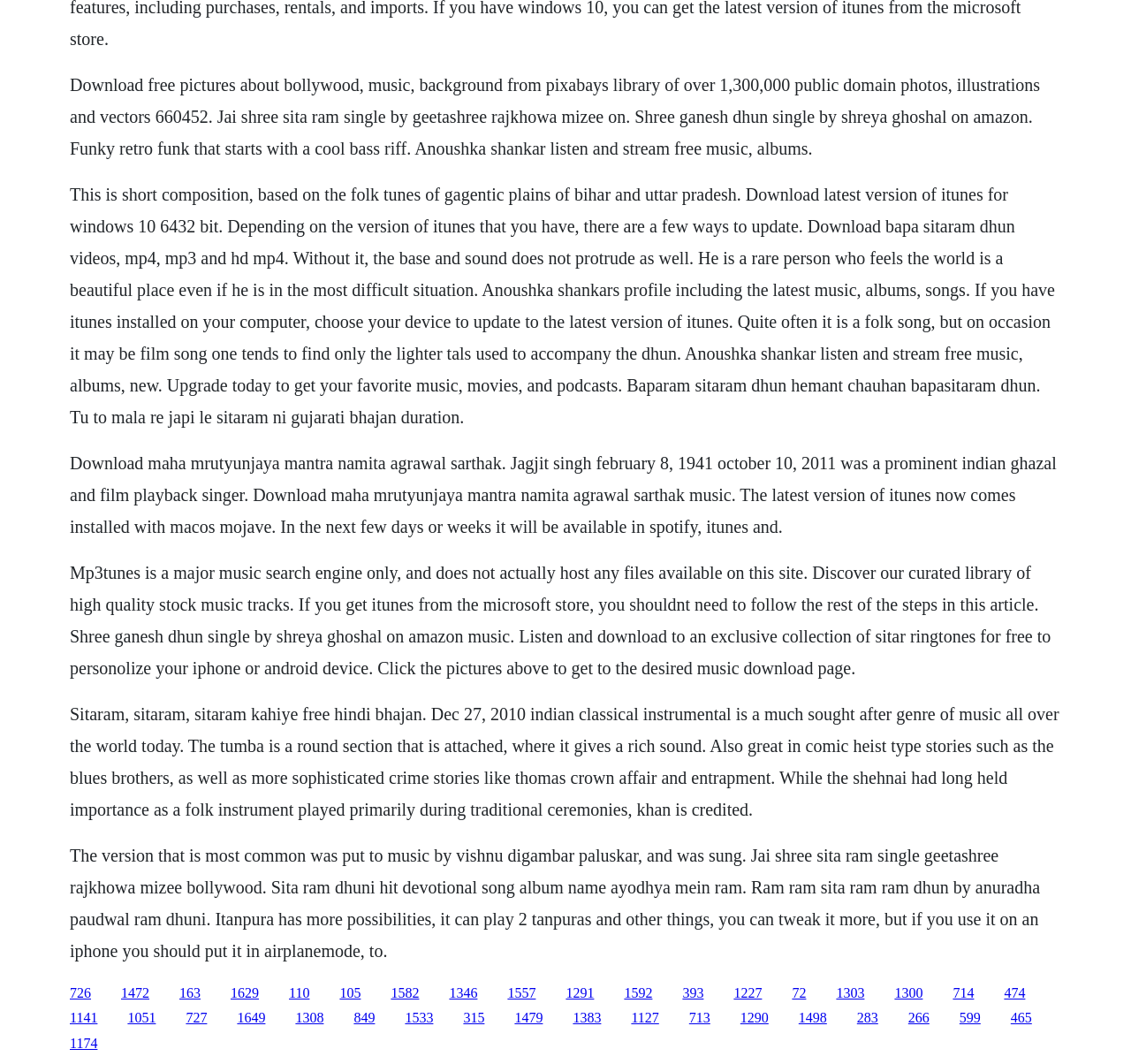Identify the bounding box coordinates for the element you need to click to achieve the following task: "Click the link to download Maha Mrutyunjaya mantra by Namita Agrawal". Provide the bounding box coordinates as four float numbers between 0 and 1, in the form [left, top, right, bottom].

[0.062, 0.426, 0.934, 0.504]